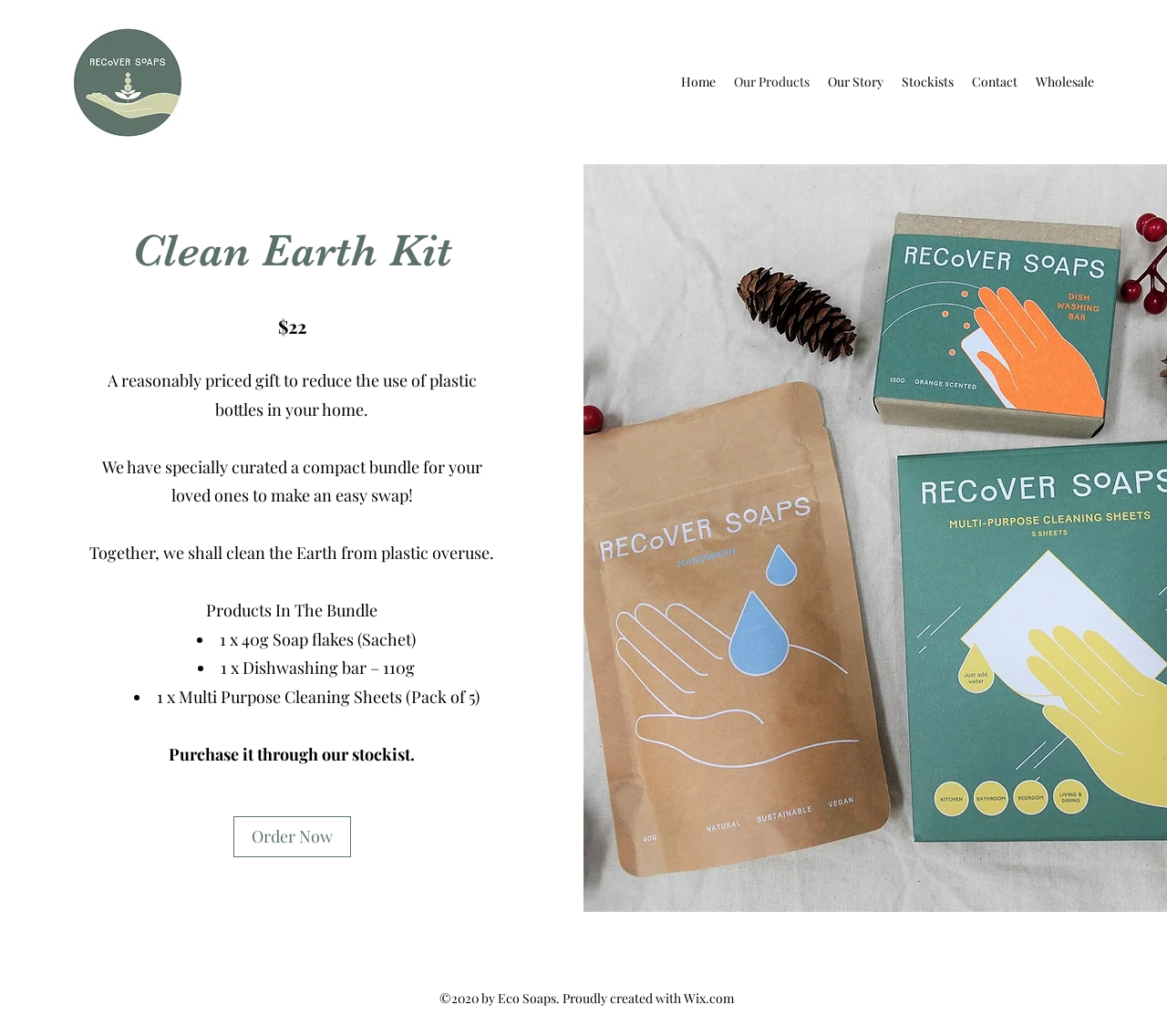Identify the bounding box coordinates of the region I need to click to complete this instruction: "Click the 'Knowledge Center' menu item".

None